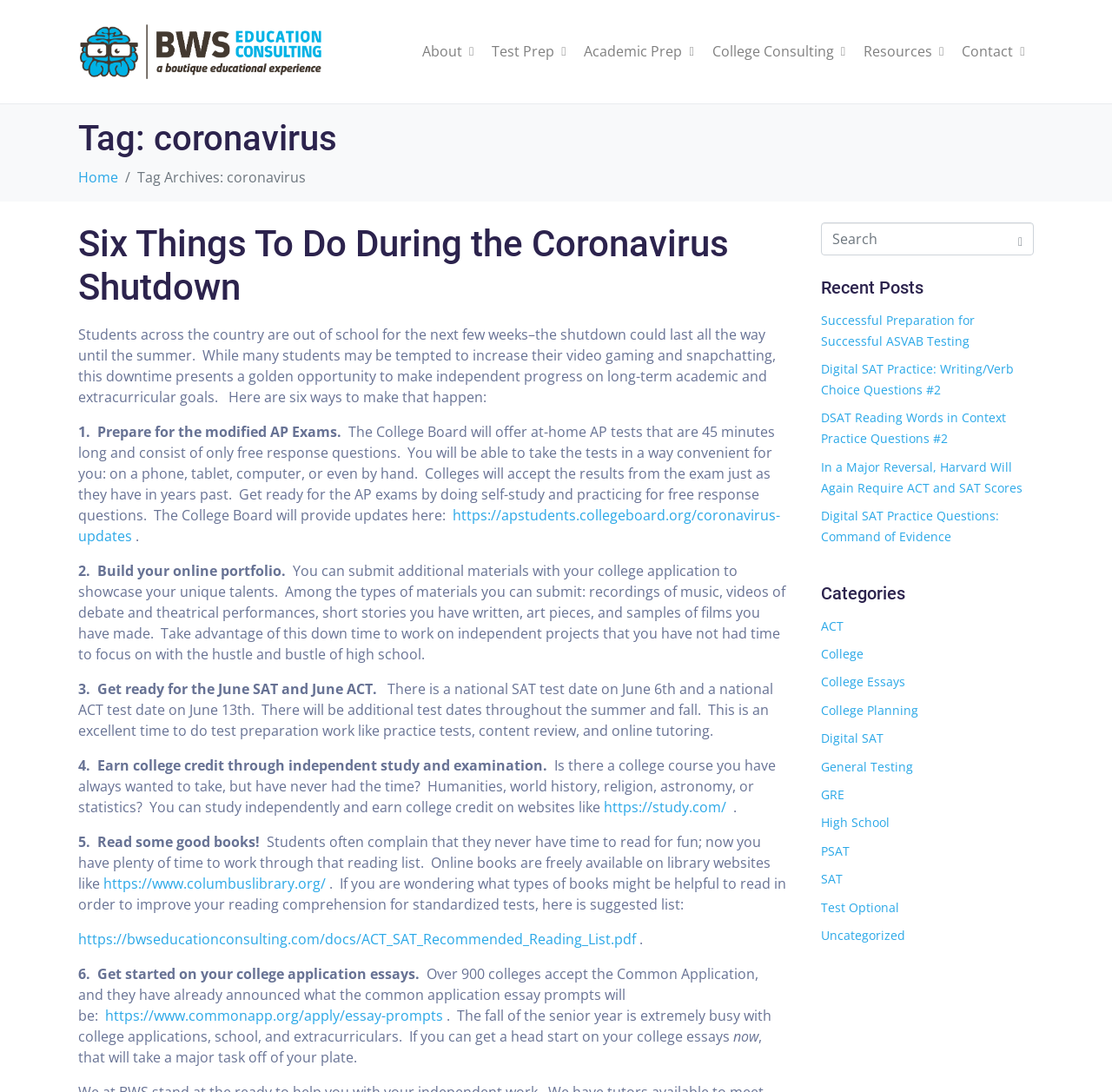How many links are there in the 'Recent Posts' section?
By examining the image, provide a one-word or phrase answer.

5